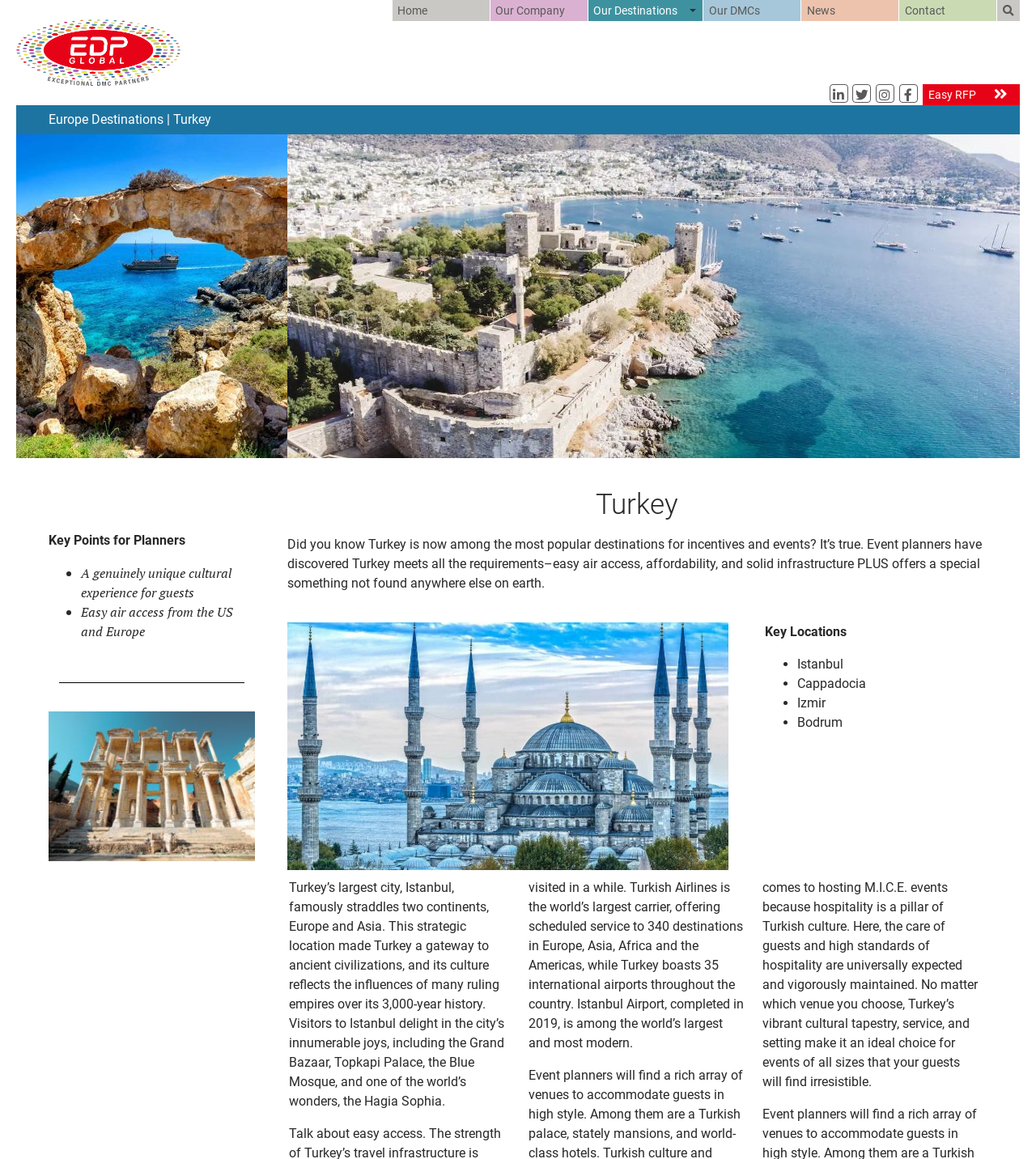Show the bounding box coordinates for the element that needs to be clicked to execute the following instruction: "Click on Our Destinations". Provide the coordinates in the form of four float numbers between 0 and 1, i.e., [left, top, right, bottom].

[0.568, 0.0, 0.661, 0.018]